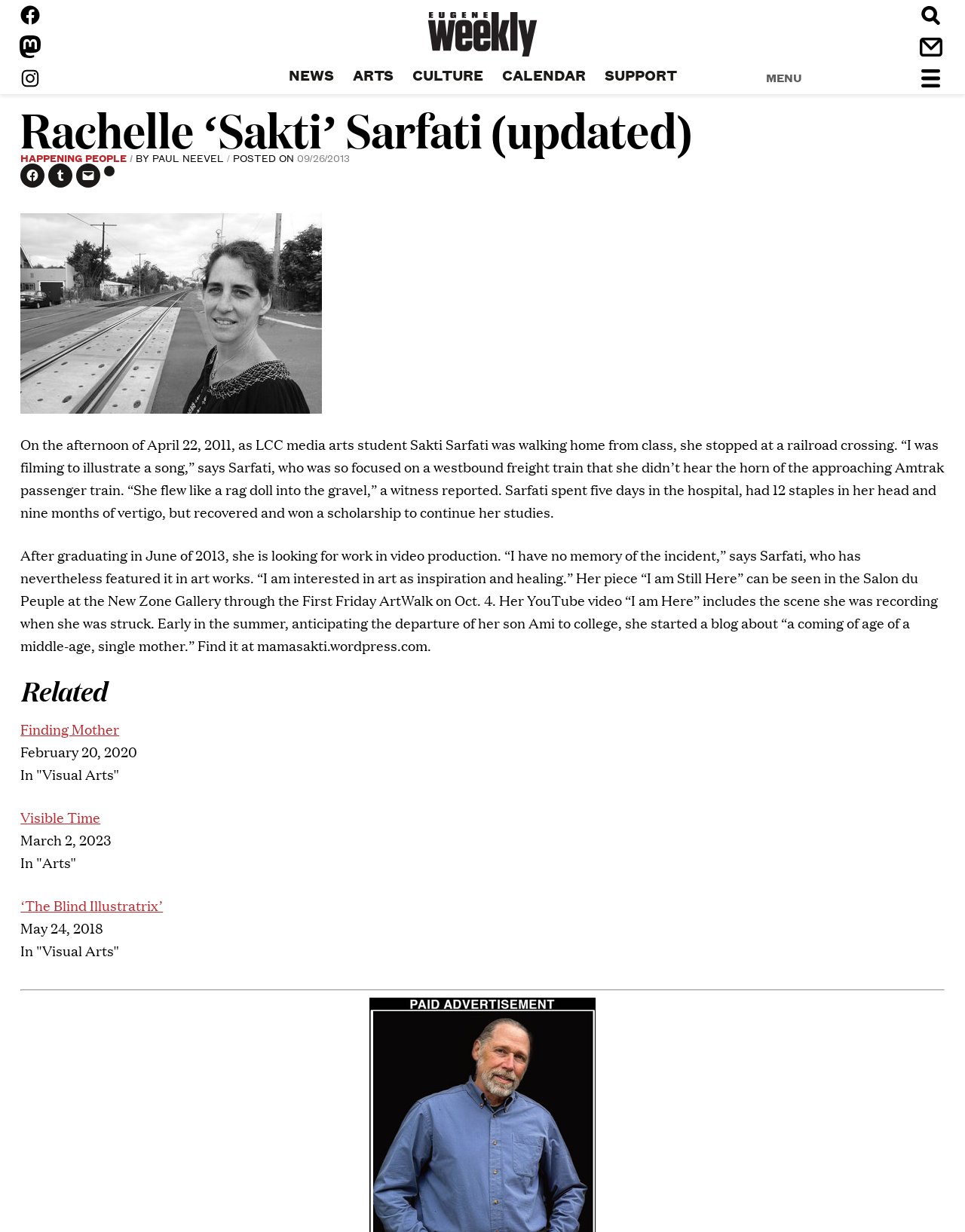Determine the bounding box coordinates for the area that needs to be clicked to fulfill this task: "Share on Facebook". The coordinates must be given as four float numbers between 0 and 1, i.e., [left, top, right, bottom].

[0.021, 0.133, 0.046, 0.153]